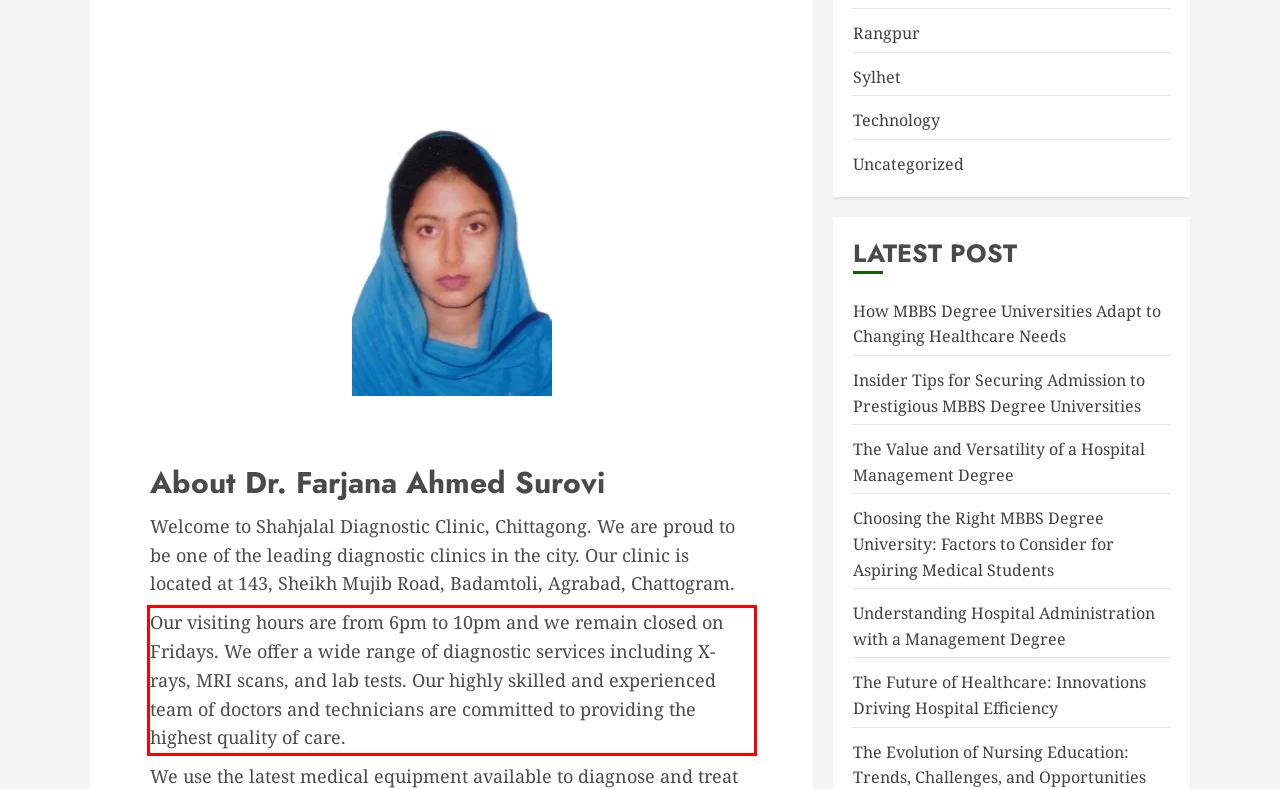Using the webpage screenshot, recognize and capture the text within the red bounding box.

Our visiting hours are from 6pm to 10pm and we remain closed on Fridays. We offer a wide range of diagnostic services including X-rays, MRI scans, and lab tests. Our highly skilled and experienced team of doctors and technicians are committed to providing the highest quality of care.